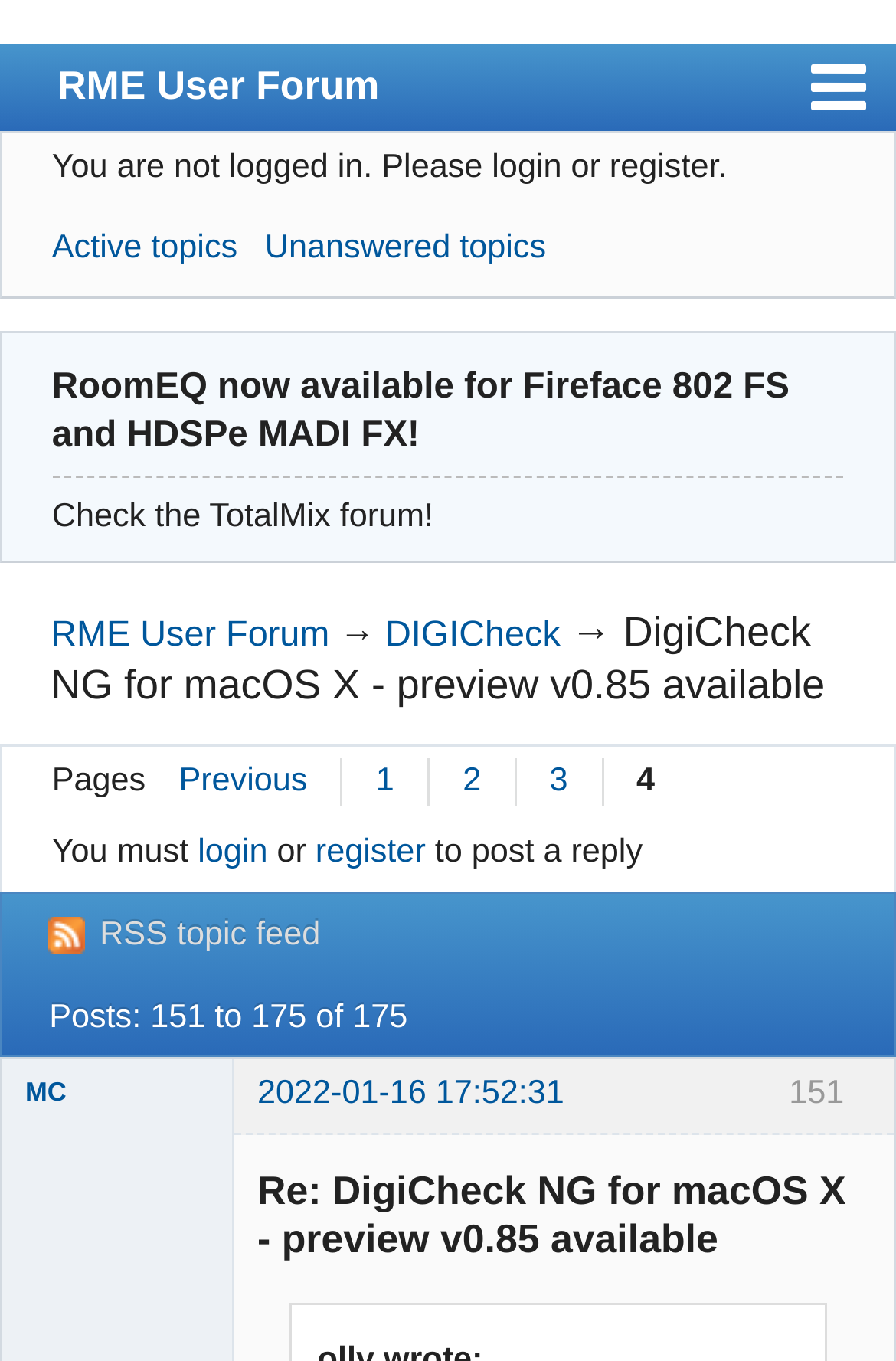Create a detailed narrative describing the layout and content of the webpage.

The webpage is a forum discussion page, specifically page 4 of a topic titled "DigiCheck NG for macOS X - preview v0.85 available" on the RME User Forum. At the top left, there is a link to the RME User Forum homepage, represented by the symbol "≡". Below this, there are several hidden links to various sections of the forum, including the index, user list, rules, search, register, and login.

To the right of these links, there is a notification stating "You are not logged in. Please login or register." Below this, there are two links to "Active topics" and "Unanswered topics". 

The main content of the page is a discussion thread, with a heading announcing that "RoomEQ is now available for Fireface 802 FS and HDSPe MADI FX!" followed by a suggestion to "Check the TotalMix forum!". 

Below this, there is a link to the "DIGICheck" section, and a title indicating that the current page is a preview of DigiCheck NG for macOS X, version 0.85. 

The page navigation is located at the bottom, with links to previous pages and numbered links to specific pages. There is also a notification stating "You must login or register to post a reply". 

Finally, there is a link to an RSS topic feed and a heading indicating that the page displays posts 151 to 175 of 175. The posts are listed below, with each post showing the author's name, date, and time, as well as a link to the author's profile picture.